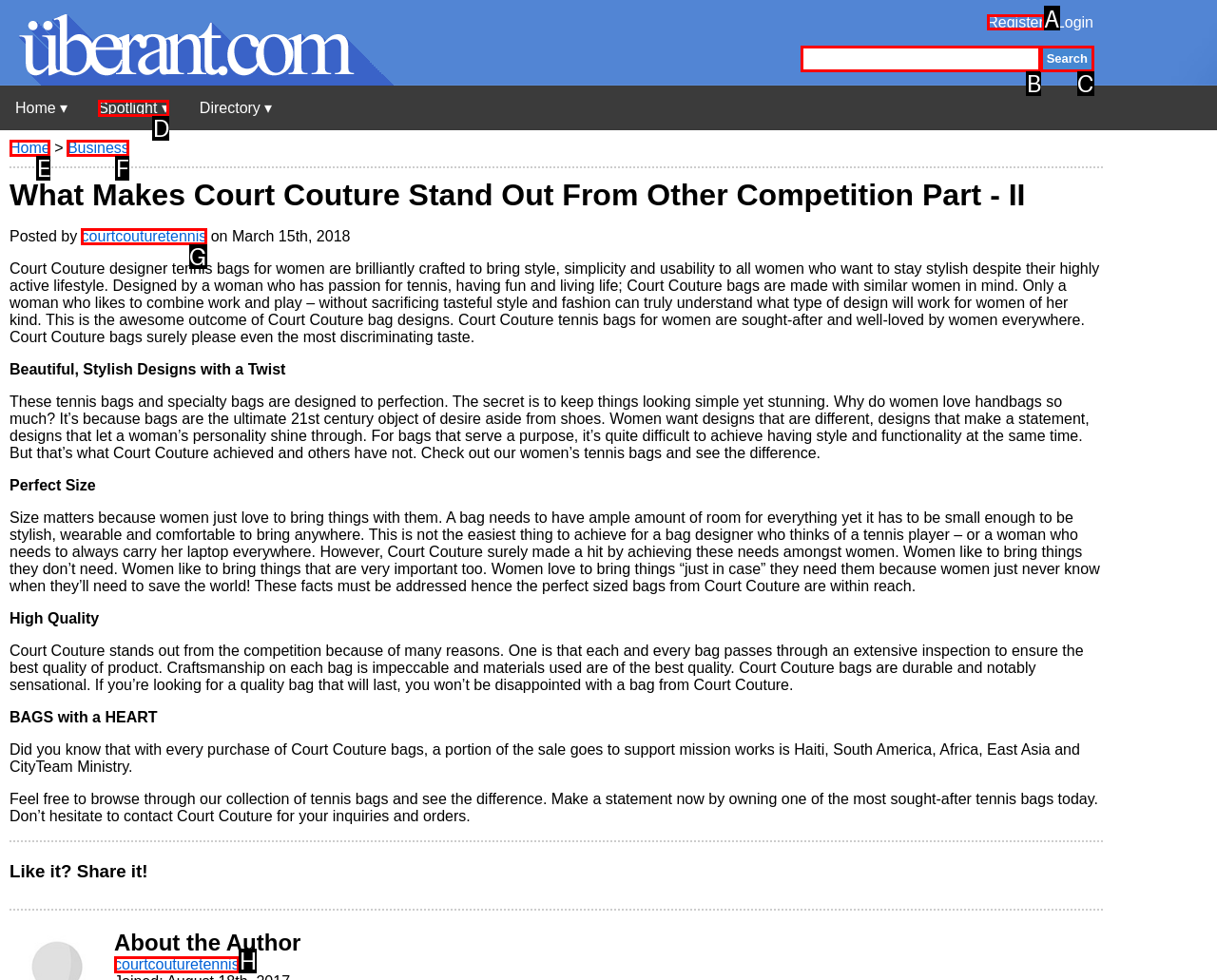Tell me which one HTML element I should click to complete the following task: Register an account Answer with the option's letter from the given choices directly.

A